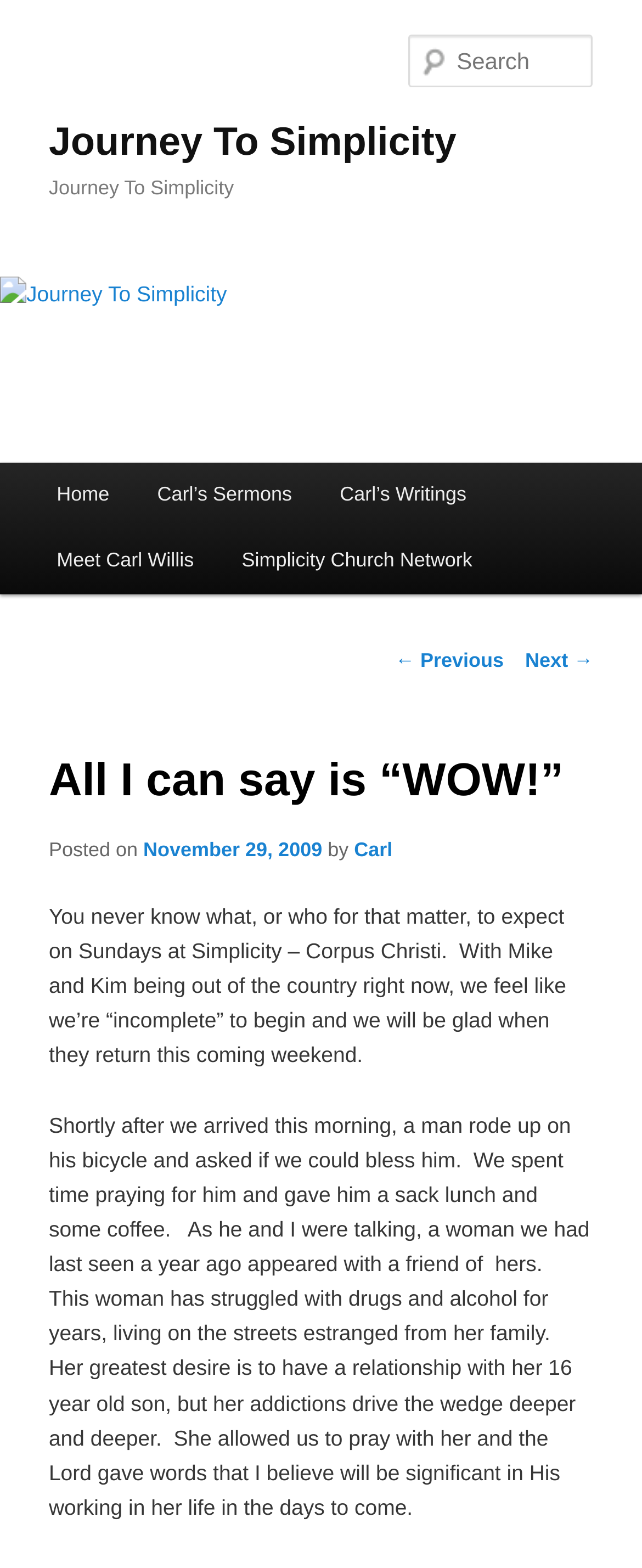What is the name of the church?
Please provide a single word or phrase as your answer based on the image.

Simplicity Church